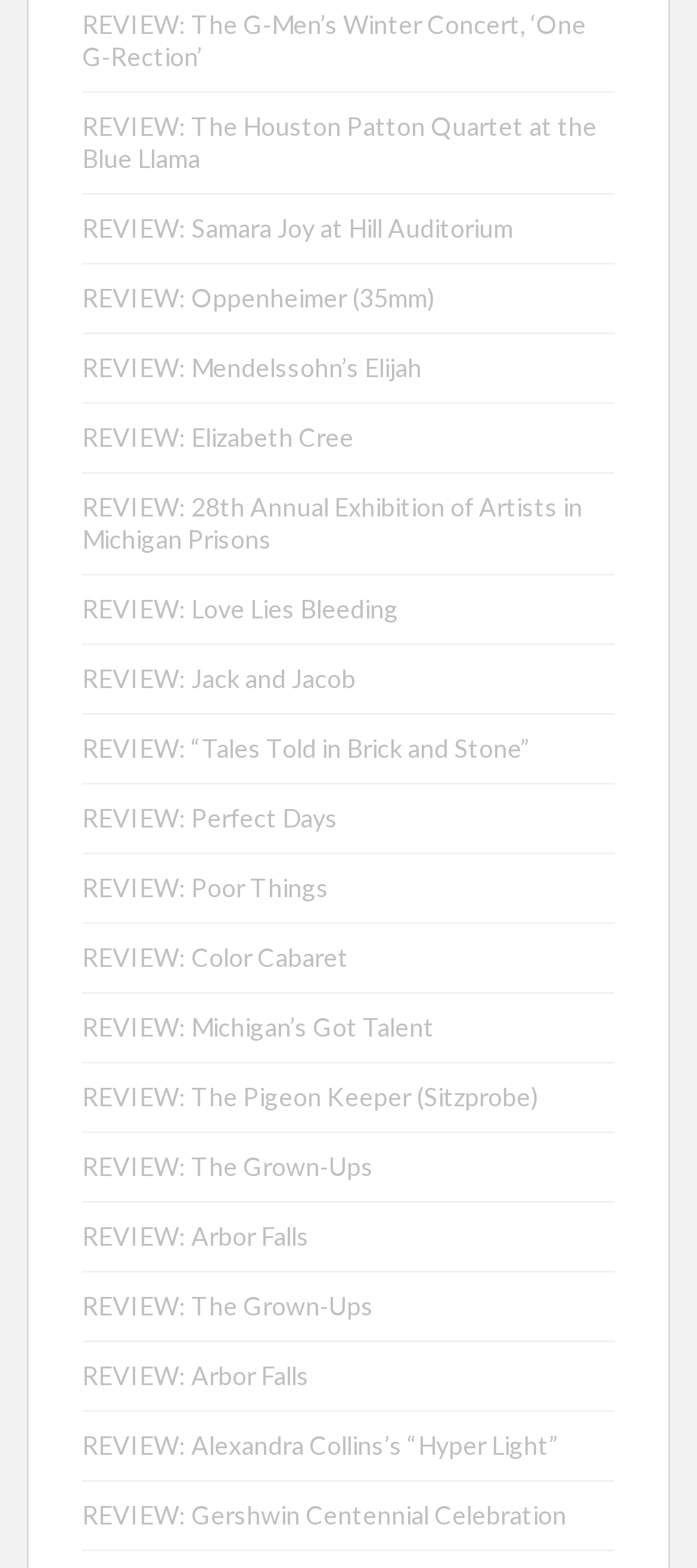Provide the bounding box coordinates of the section that needs to be clicked to accomplish the following instruction: "Read the review of Oppenheimer."

[0.118, 0.18, 0.623, 0.2]